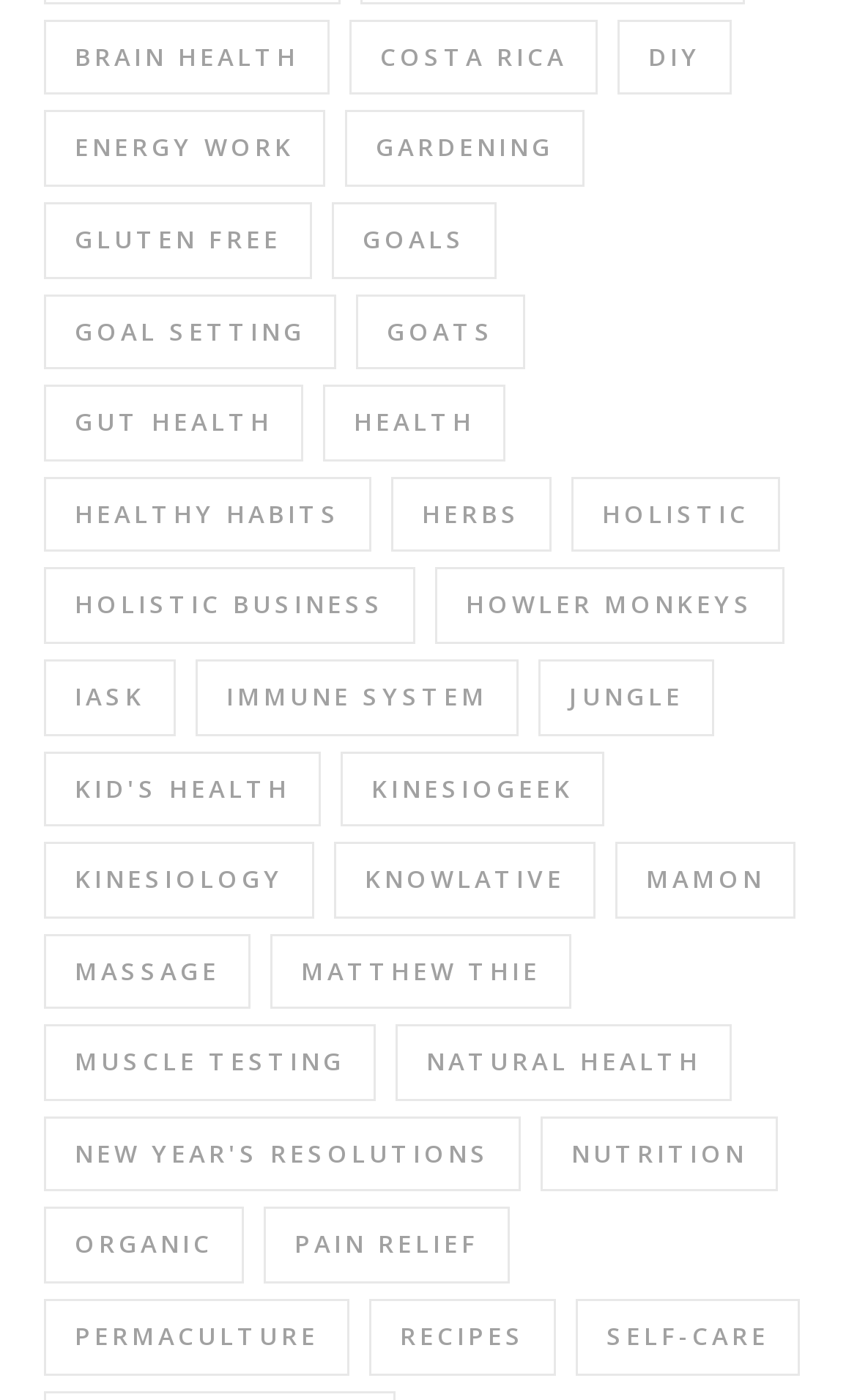What is the second link in the second row?
Please answer the question with a detailed and comprehensive explanation.

The second link in the second row is 'Gardening' because its bounding box coordinates [0.403, 0.079, 0.682, 0.133] indicate that it is positioned in the second row, and it is the second link in that row.